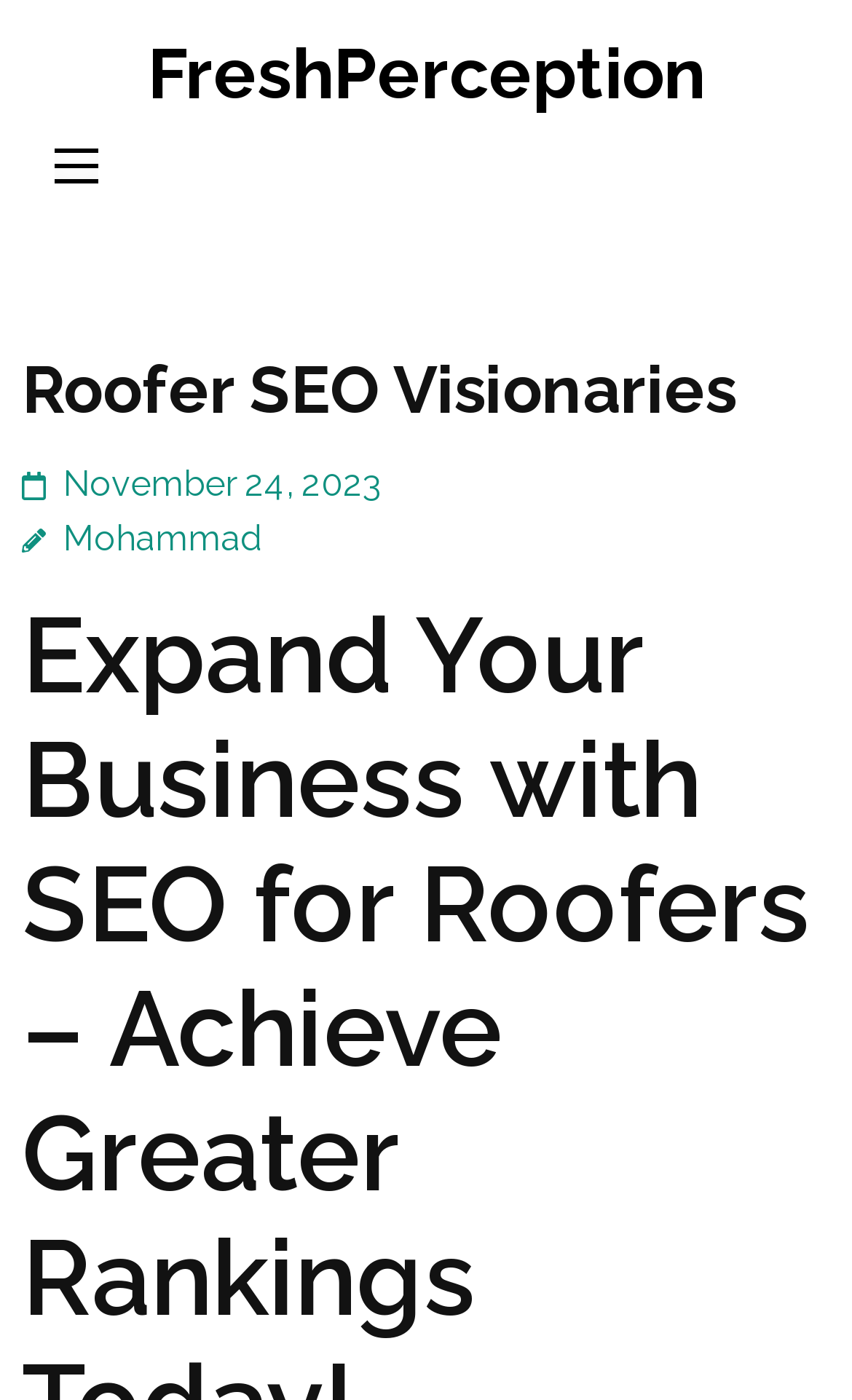Offer a meticulous description of the webpage's structure and content.

The webpage is titled "Roofer SEO Visionaries – FreshPerception" and appears to be a personal or company profile page. At the top, there is a link to "FreshPerception" taking up most of the width. Below it, there is an expandable button on the left side, which contains a header section. 

In the header section, the main title "Roofer SEO Visionaries" is prominently displayed. To the right of the title, there are two links: one showing the date "November 24, 2023", and another with the name "Mohammad".